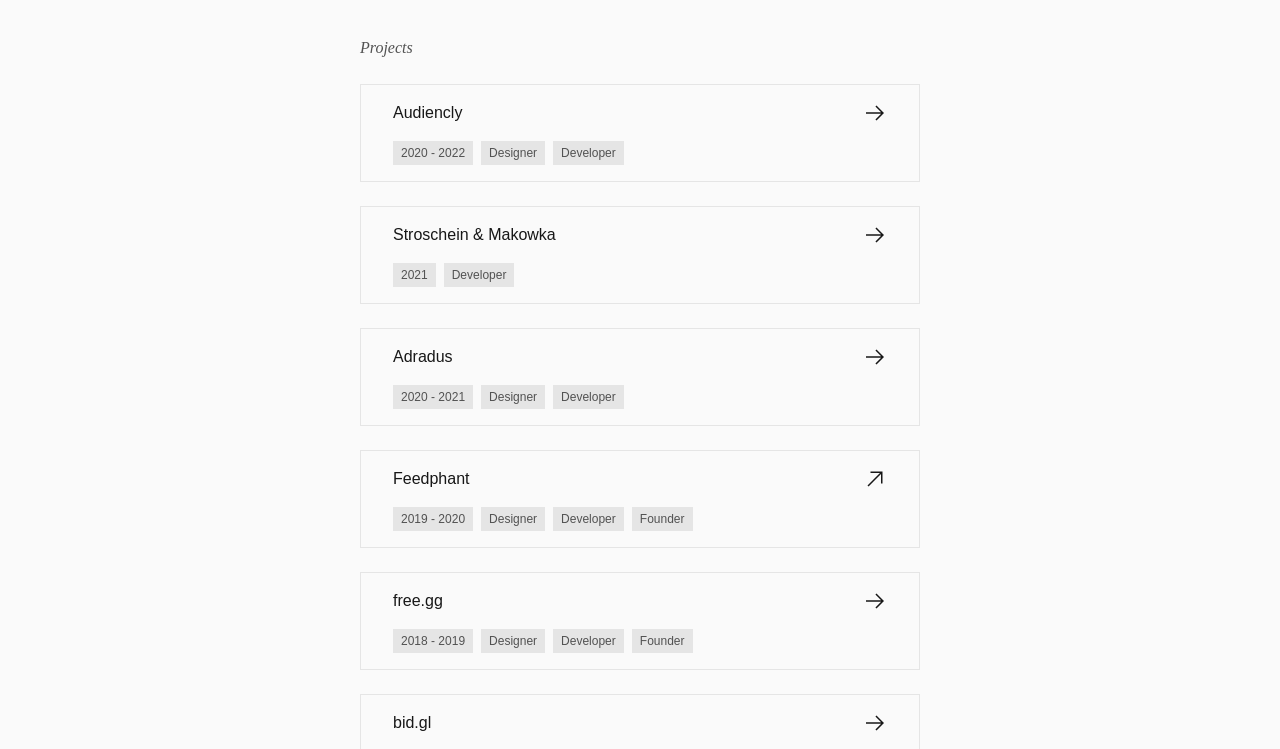Given the element description: "parent_node: Stroschein & Makowka", predict the bounding box coordinates of this UI element. The coordinates must be four float numbers between 0 and 1, given as [left, top, right, bottom].

[0.674, 0.298, 0.693, 0.33]